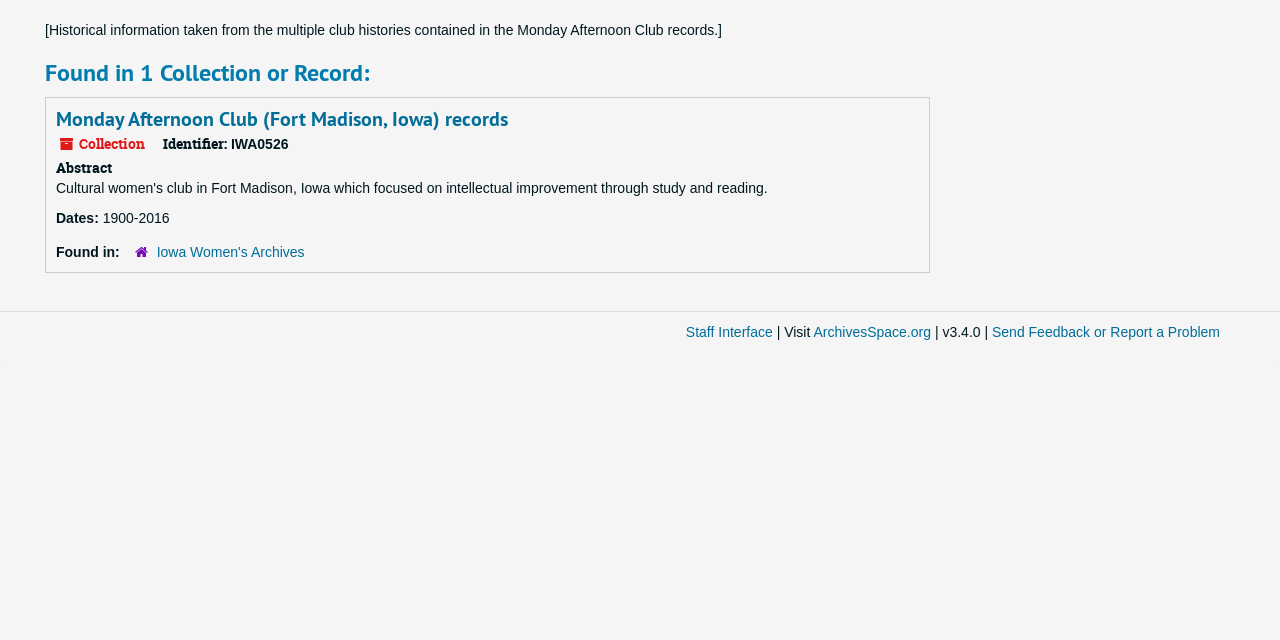Determine the bounding box for the UI element that matches this description: "ArchivesSpace.org".

[0.636, 0.506, 0.727, 0.531]